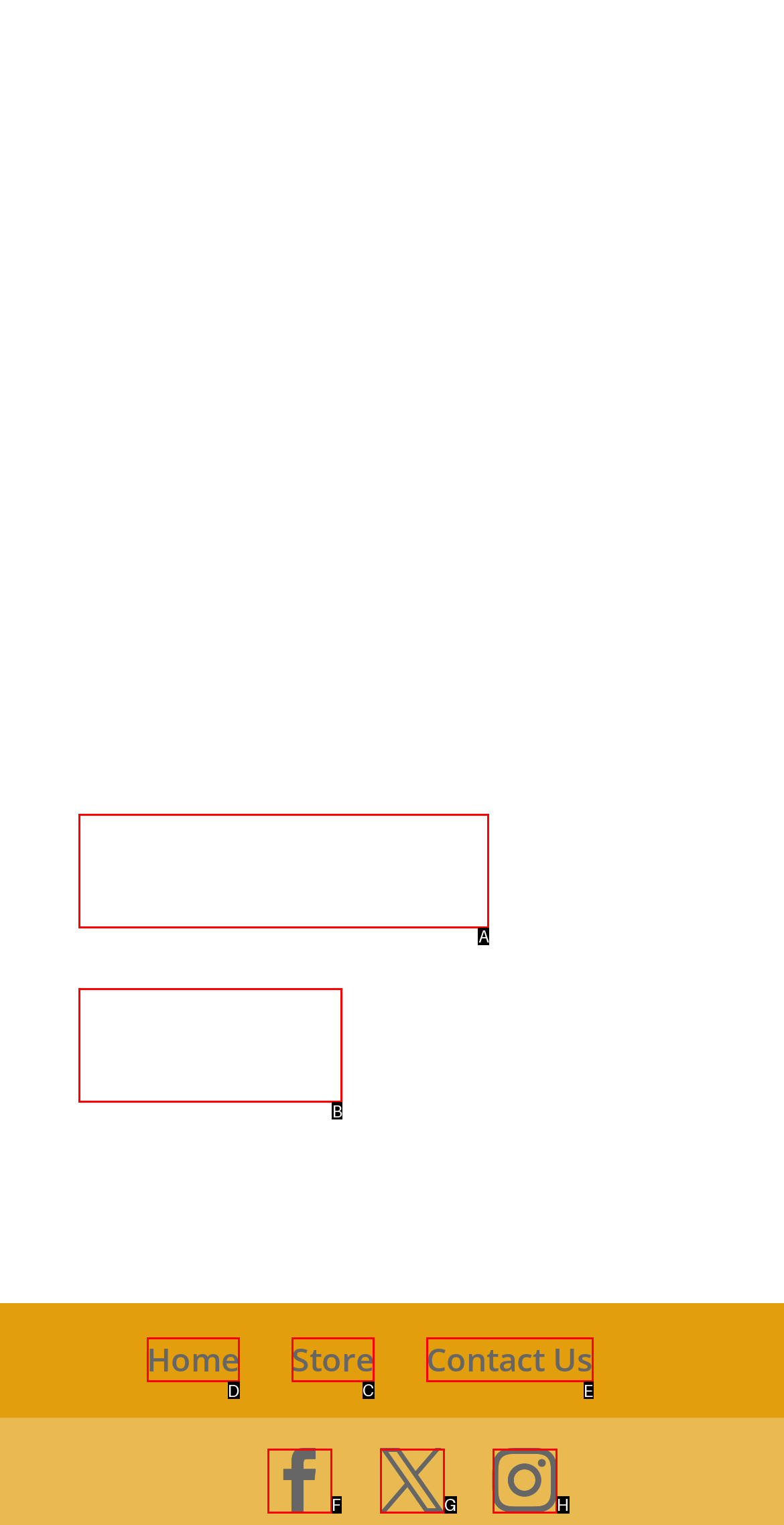Determine which option should be clicked to carry out this task: Visit the store page
State the letter of the correct choice from the provided options.

C